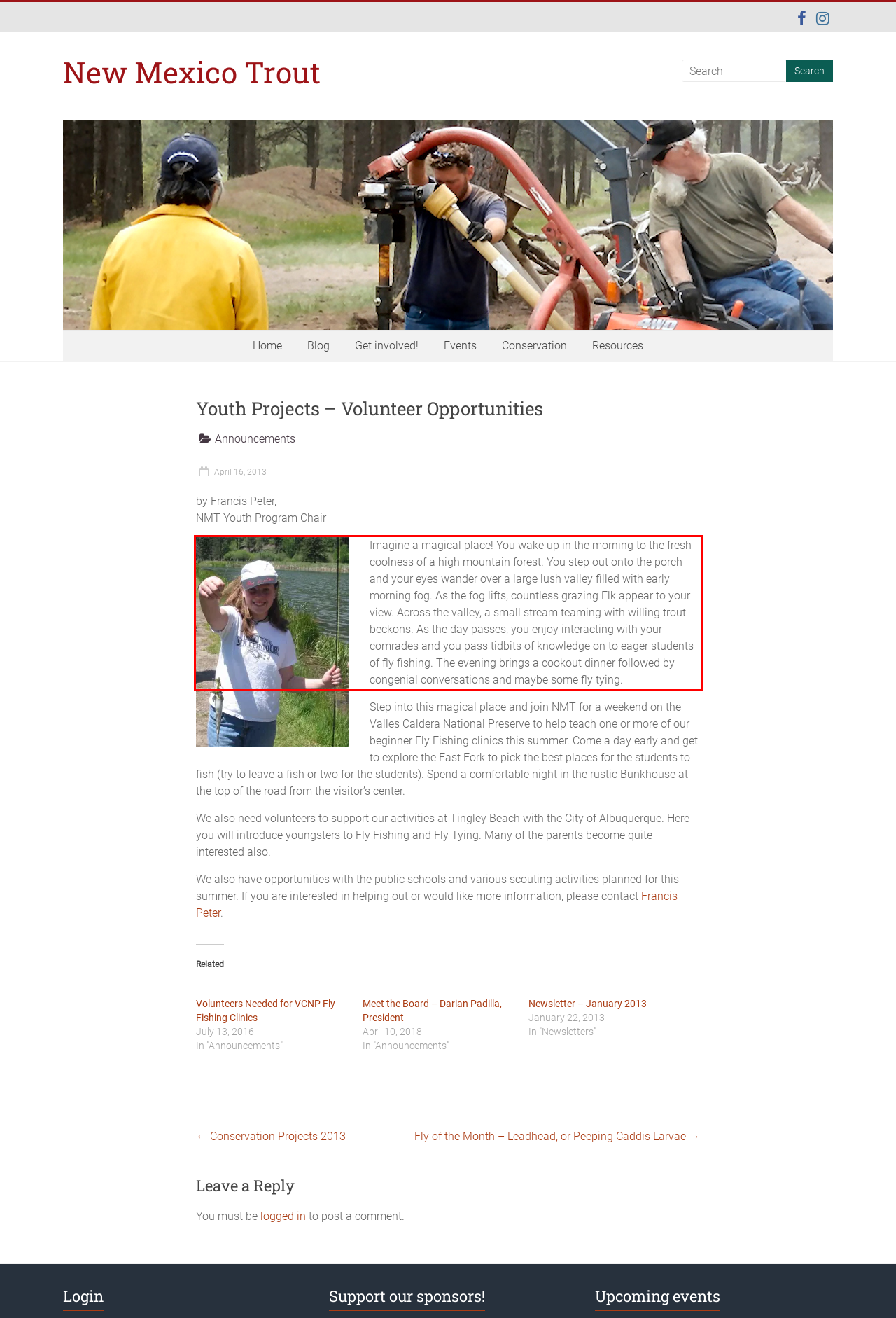Using OCR, extract the text content found within the red bounding box in the given webpage screenshot.

Imagine a magical place! You wake up in the morning to the fresh coolness of a high mountain forest. You step out onto the porch and your eyes wander over a large lush valley filled with early morning fog. As the fog lifts, countless grazing Elk appear to your view. Across the valley, a small stream teaming with willing trout beckons. As the day passes, you enjoy interacting with your comrades and you pass tidbits of knowledge on to eager students of fly fishing. The evening brings a cookout dinner followed by congenial conversations and maybe some fly tying.